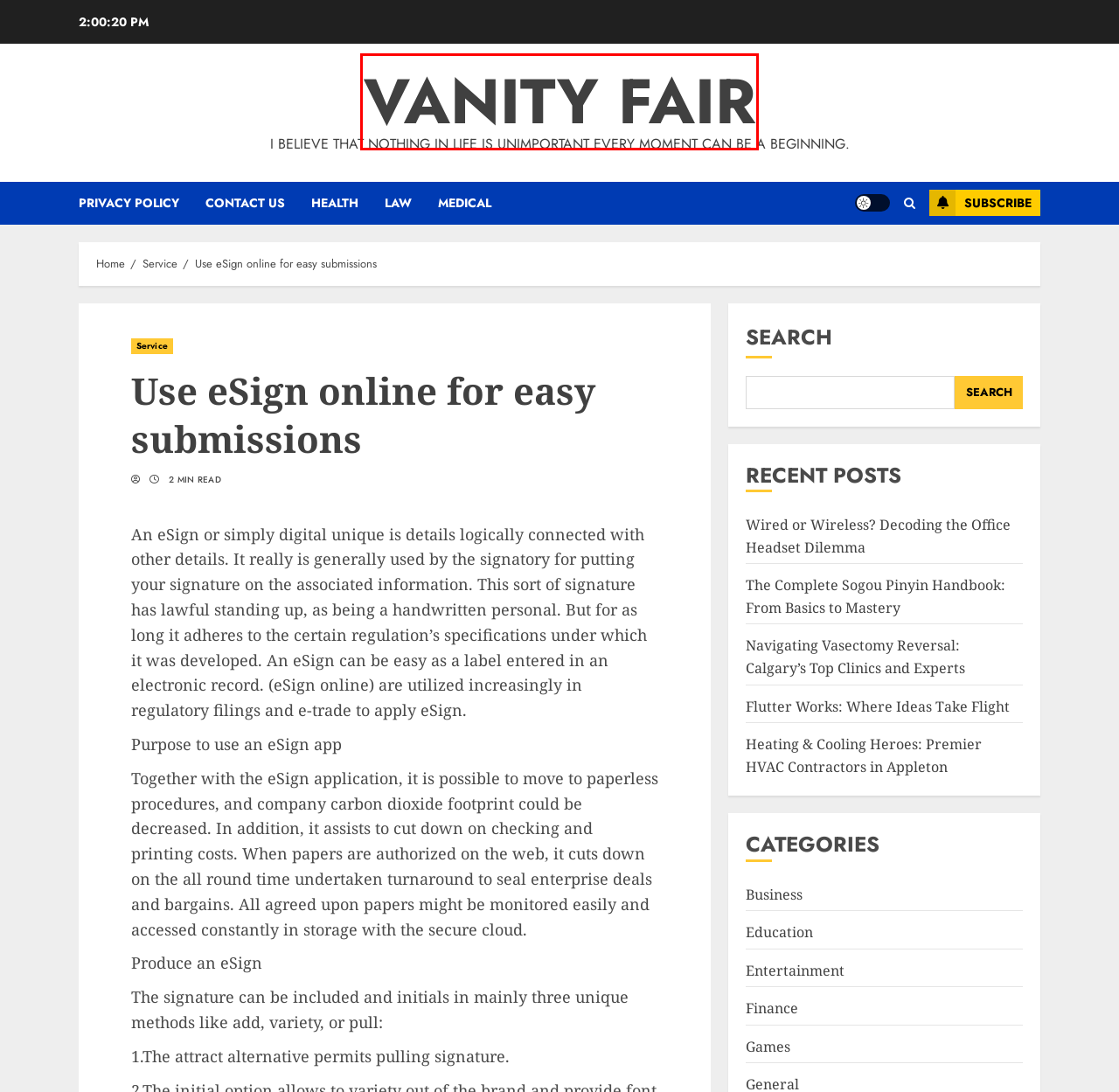After examining the screenshot of a webpage with a red bounding box, choose the most accurate webpage description that corresponds to the new page after clicking the element inside the red box. Here are the candidates:
A. Wired or Wireless? Decoding the Office Headset Dilemma – VANITY FAIR
B. Navigating Vasectomy Reversal: Calgary’s Top Clinics and Experts – VANITY FAIR
C. Service – VANITY FAIR
D. The Complete Sogou Pinyin Handbook: From Basics to Mastery – VANITY FAIR
E. Flutter Works: Where Ideas Take Flight – VANITY FAIR
F. VANITY FAIR – I believe that nothing in life is unimportant every moment can be a beginning.
G. Finance – VANITY FAIR
H. Heating & Cooling Heroes: Premier HVAC Contractors in Appleton – VANITY FAIR

F